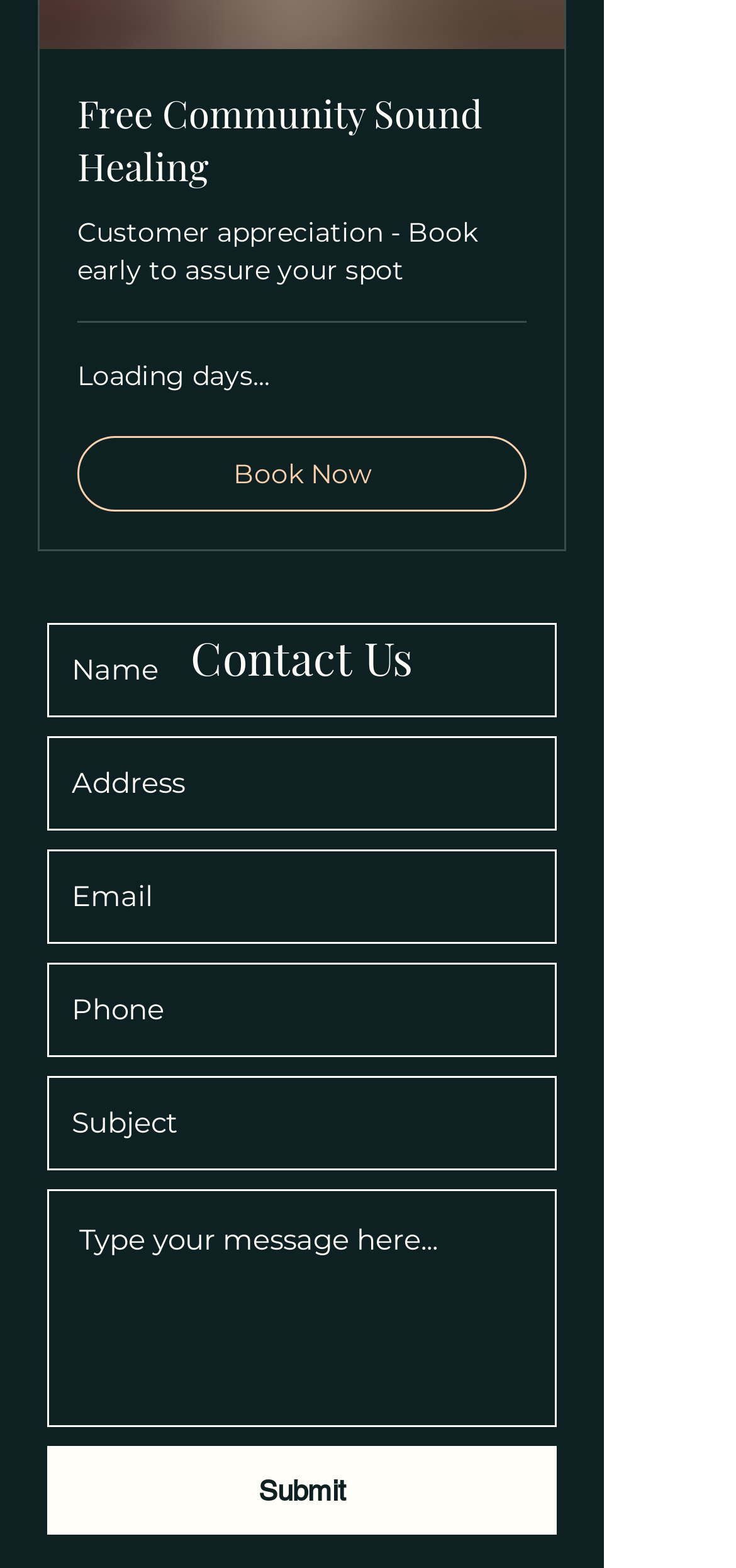Given the content of the image, can you provide a detailed answer to the question?
How many textboxes are required in the 'Contact Us' section?

In the 'Contact Us' section, there are five textboxes: 'Name', 'Address', 'Email', 'Phone', and 'Subject'. Among these, 'Name' and 'Email' are required, as indicated by 'required: True'. Therefore, there are two required textboxes in the 'Contact Us' section.